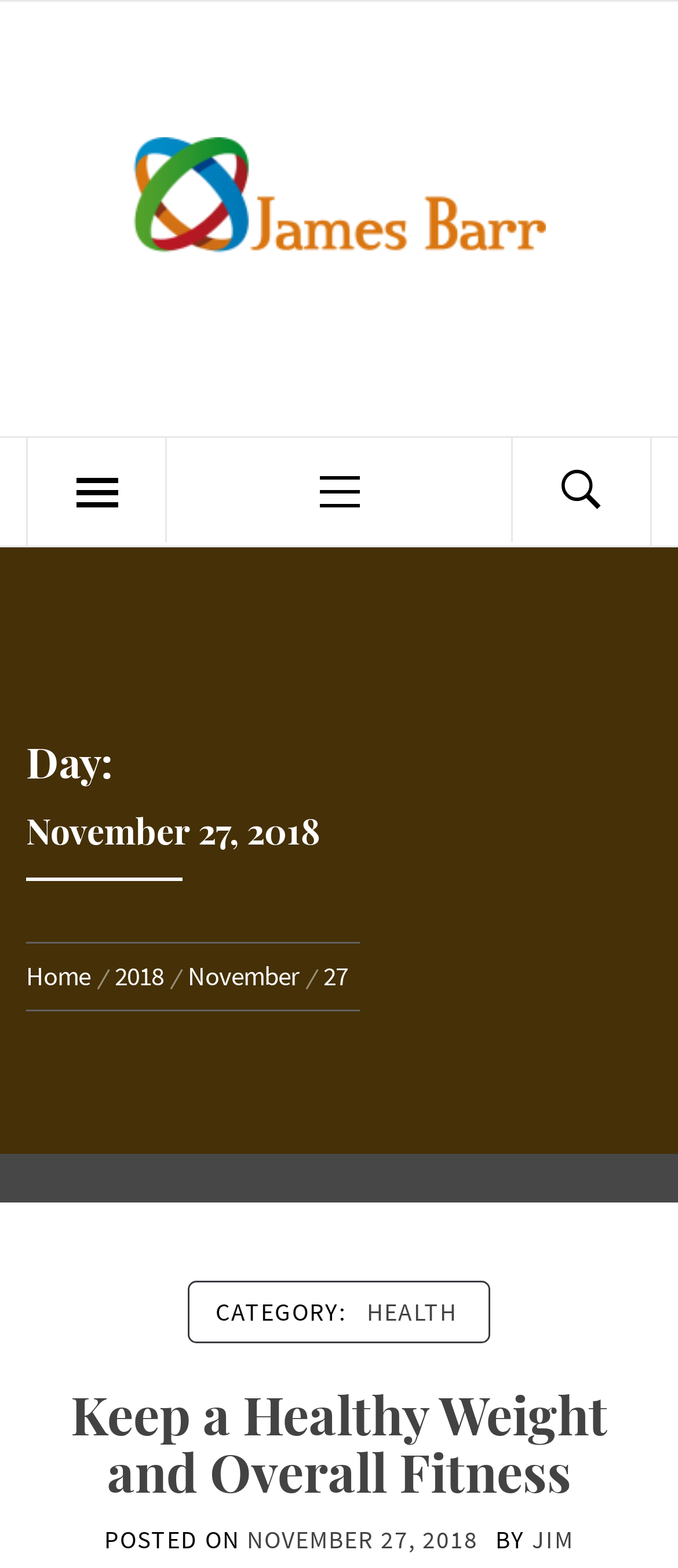Based on the element description: "November", identify the UI element and provide its bounding box coordinates. Use four float numbers between 0 and 1, [left, top, right, bottom].

[0.259, 0.612, 0.459, 0.633]